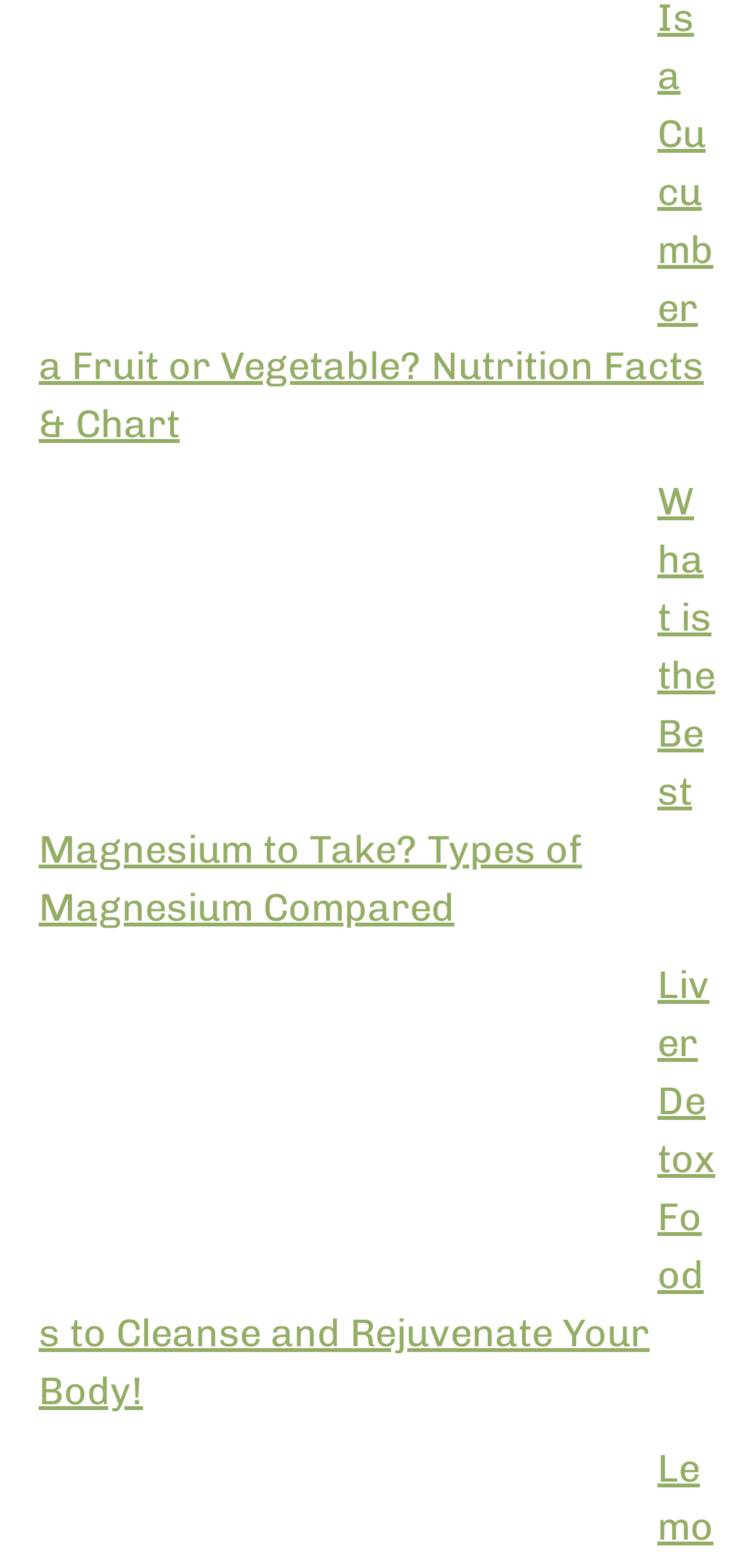From the screenshot, find the bounding box of the UI element matching this description: "Green Beans (20)". Supply the bounding box coordinates in the form [left, top, right, bottom], each a float between 0 and 1.

[0.644, 0.362, 0.895, 0.384]